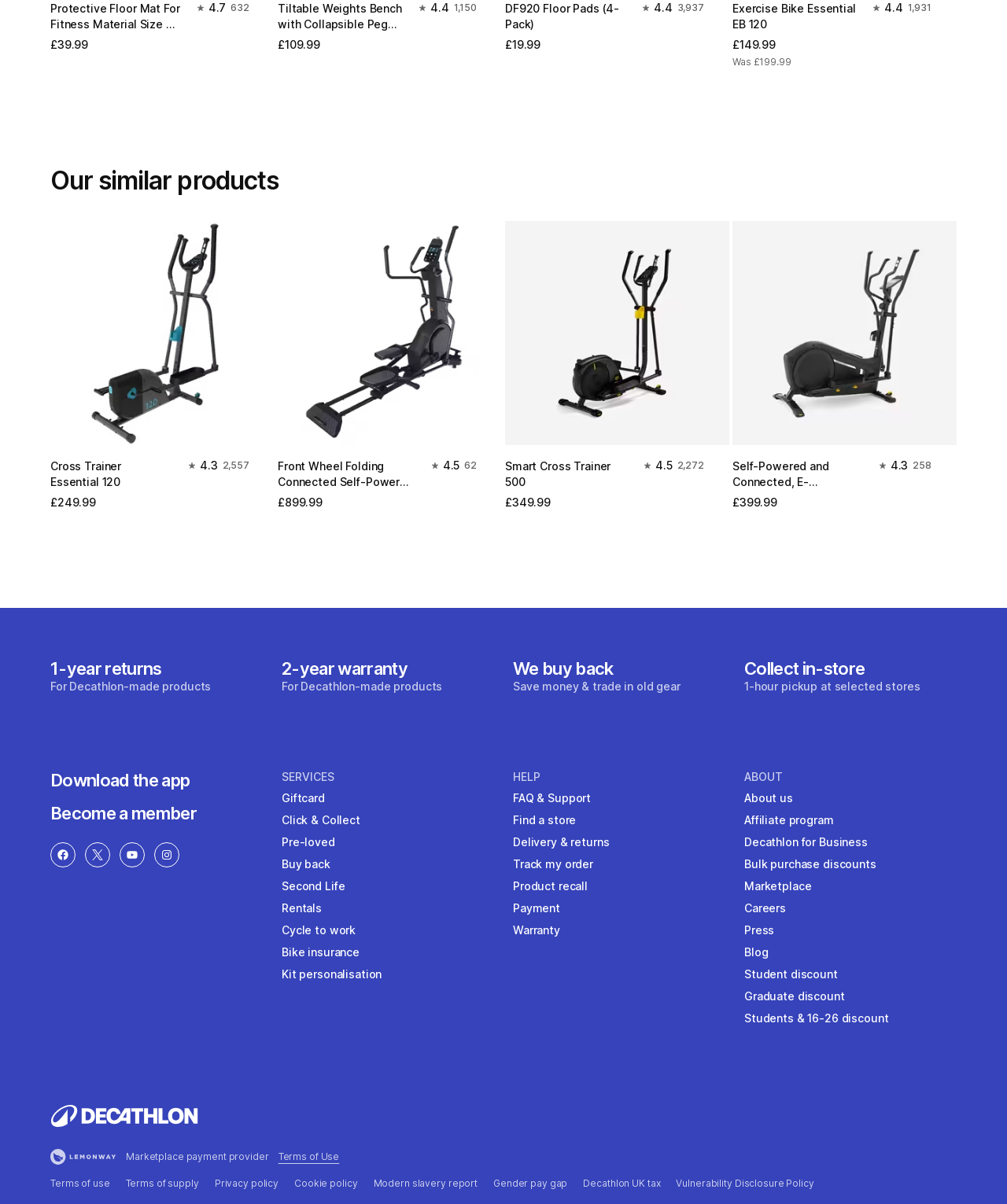Refer to the image and provide a thorough answer to this question:
What is the price of the Protective Floor Mat For Fitness Material Size L 100 x 200 cm?

The price of the Protective Floor Mat For Fitness Material Size L 100 x 200 cm is £39.99, which is indicated by the StaticText element with the text '£39.99' and bounding box coordinates [0.05, 0.031, 0.088, 0.042] next to the link element with the text 'Protective Floor Mat For Fitness Material Size L 100 x 200 cm'.